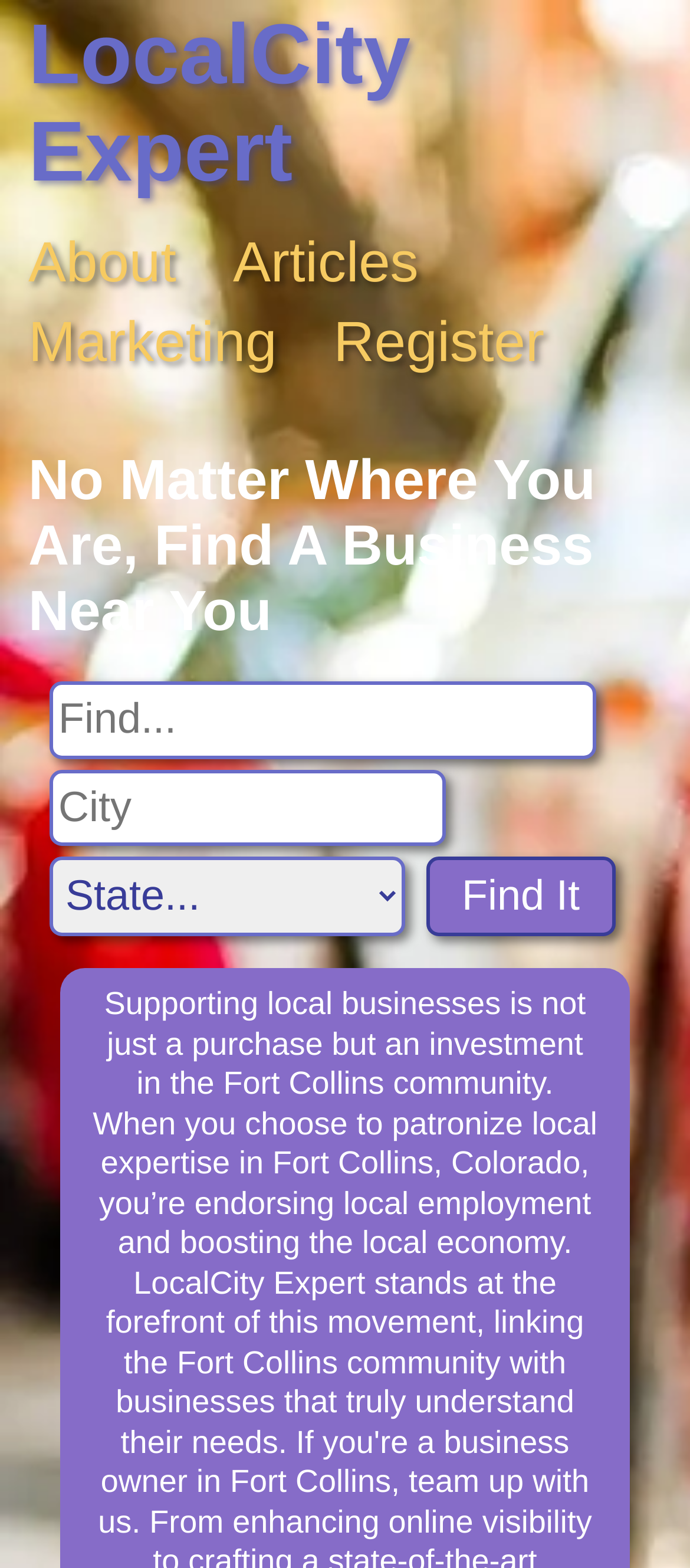How many bedrooms are available in Eleven13 Apartments?
Give a detailed explanation using the information visible in the image.

The webpage mentions that Eleven13 Apartments offers affordable 2 and 3 bedroom townhomes for rent, indicating that there are two types of bedroom options available.